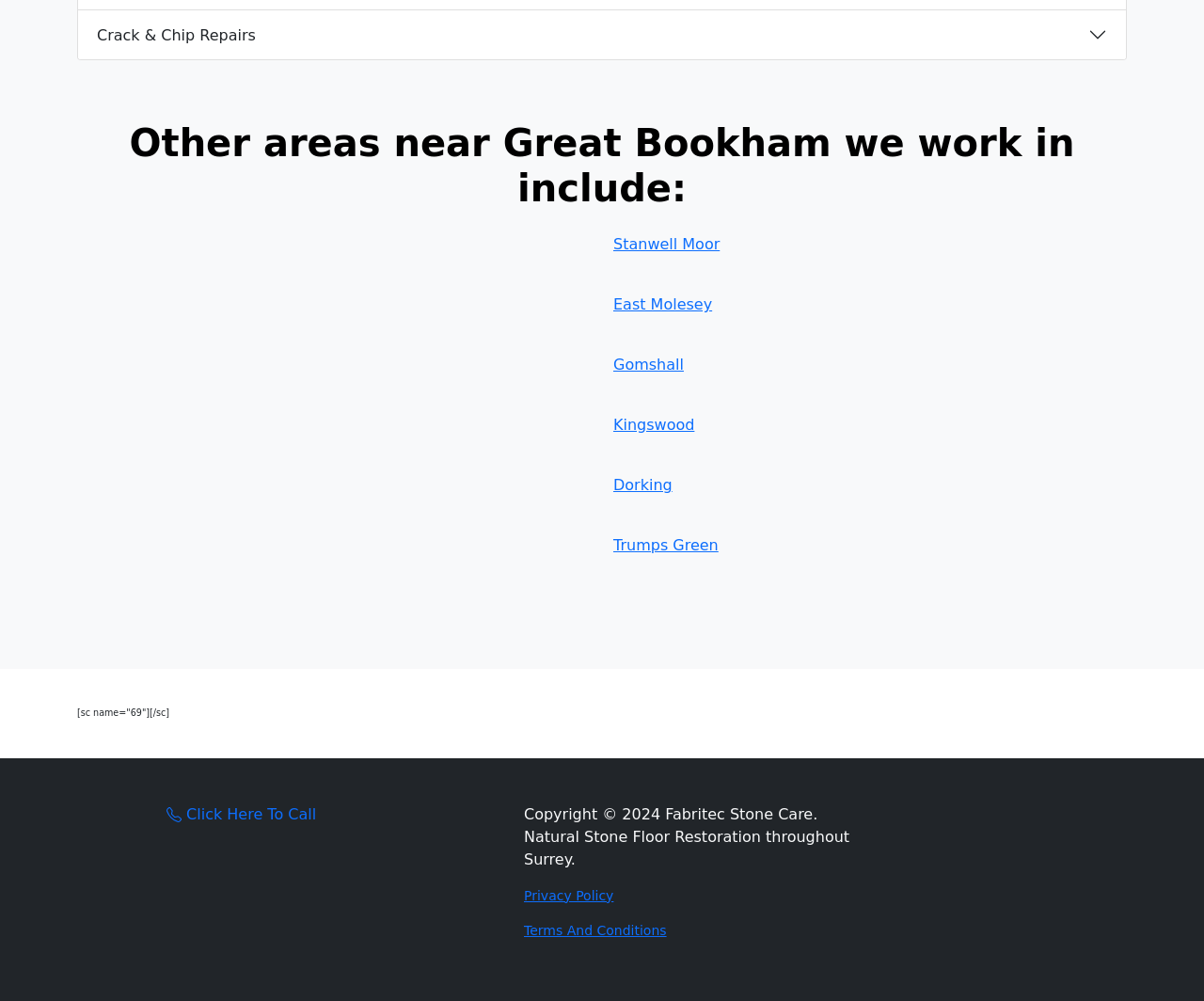Identify the bounding box coordinates for the element you need to click to achieve the following task: "Click on Crack & Chip Repairs button". Provide the bounding box coordinates as four float numbers between 0 and 1, in the form [left, top, right, bottom].

[0.065, 0.011, 0.935, 0.059]